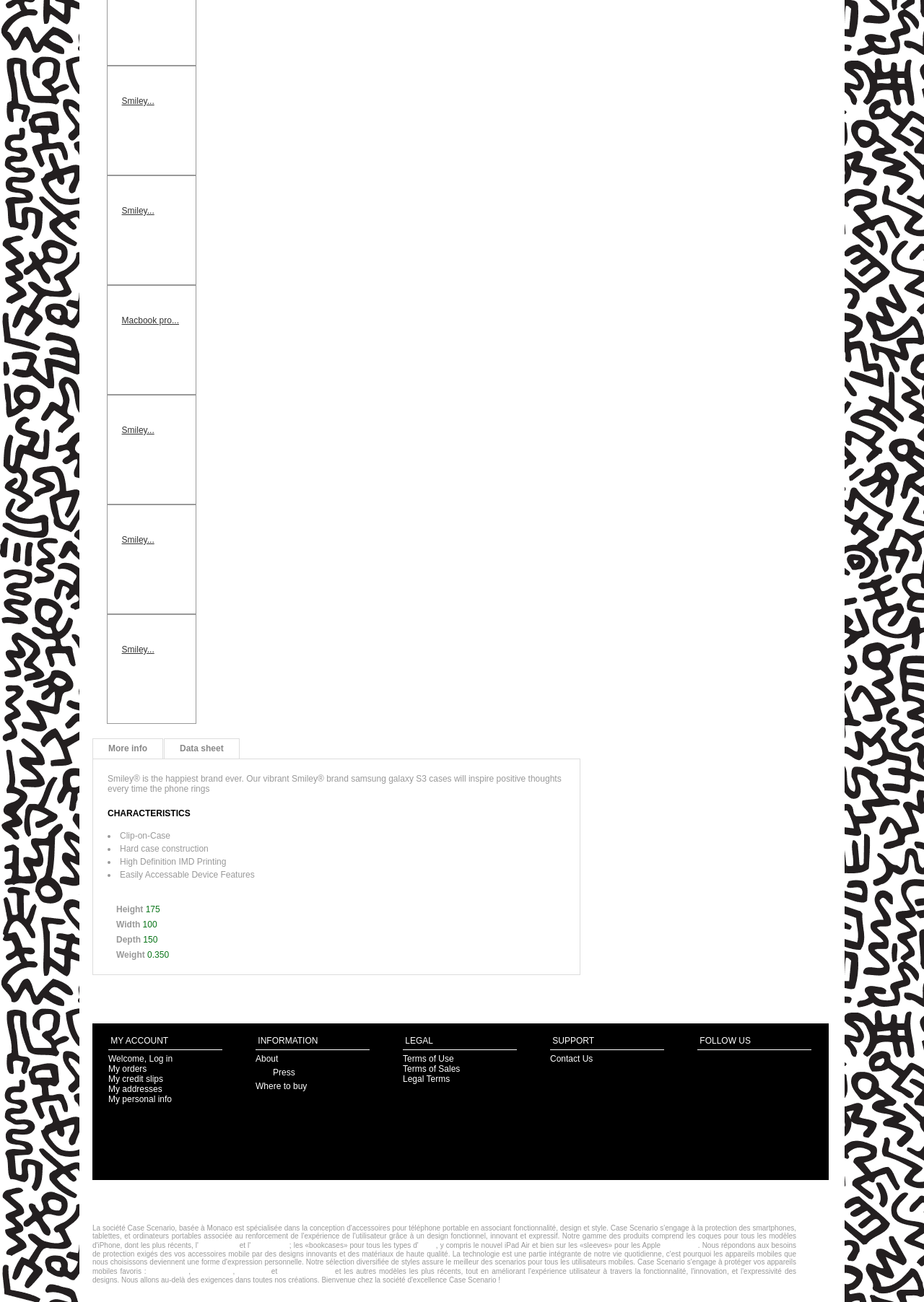Predict the bounding box for the UI component with the following description: "Smiley...".

[0.132, 0.074, 0.167, 0.081]